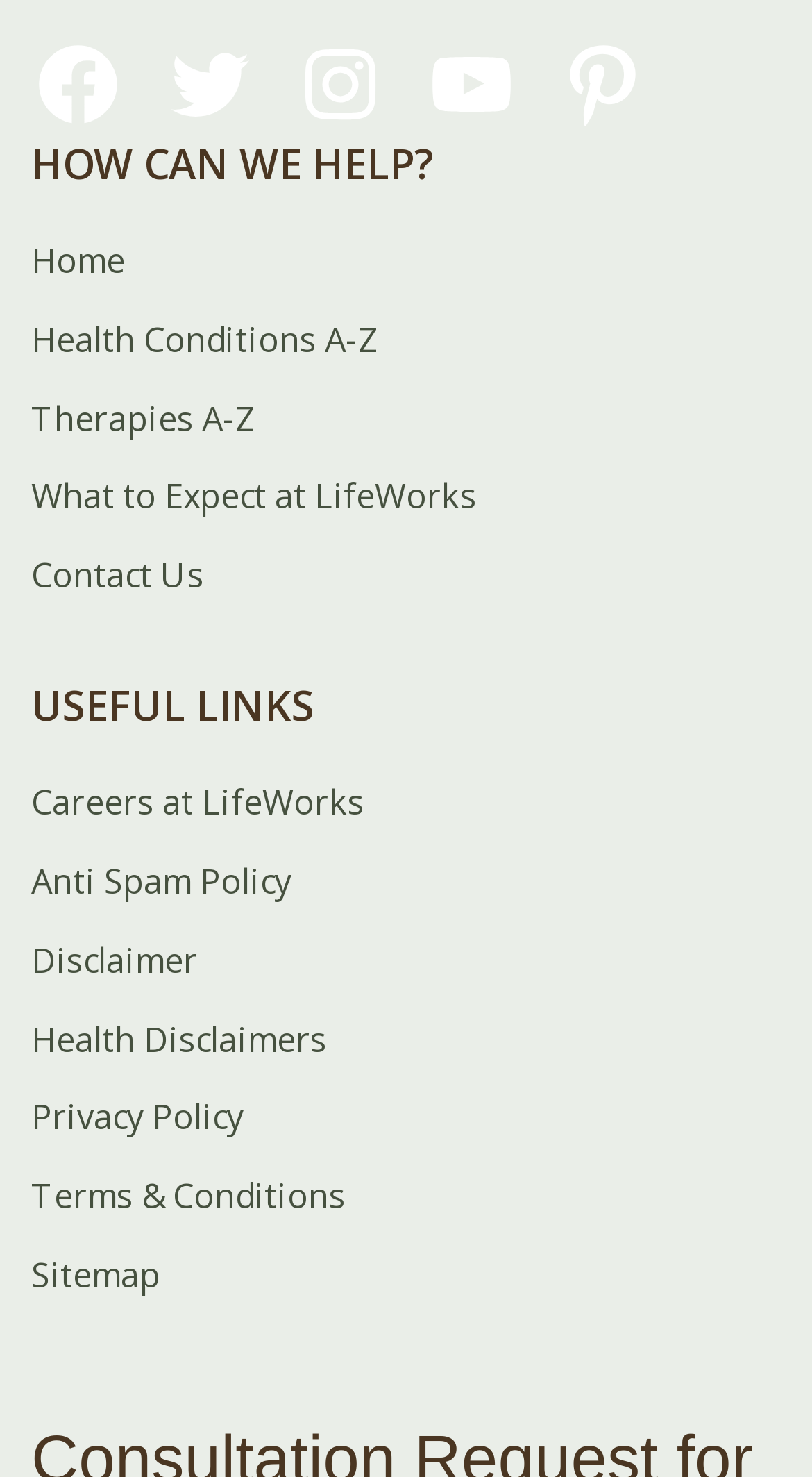Please respond to the question with a concise word or phrase:
How many sections are on the webpage?

2